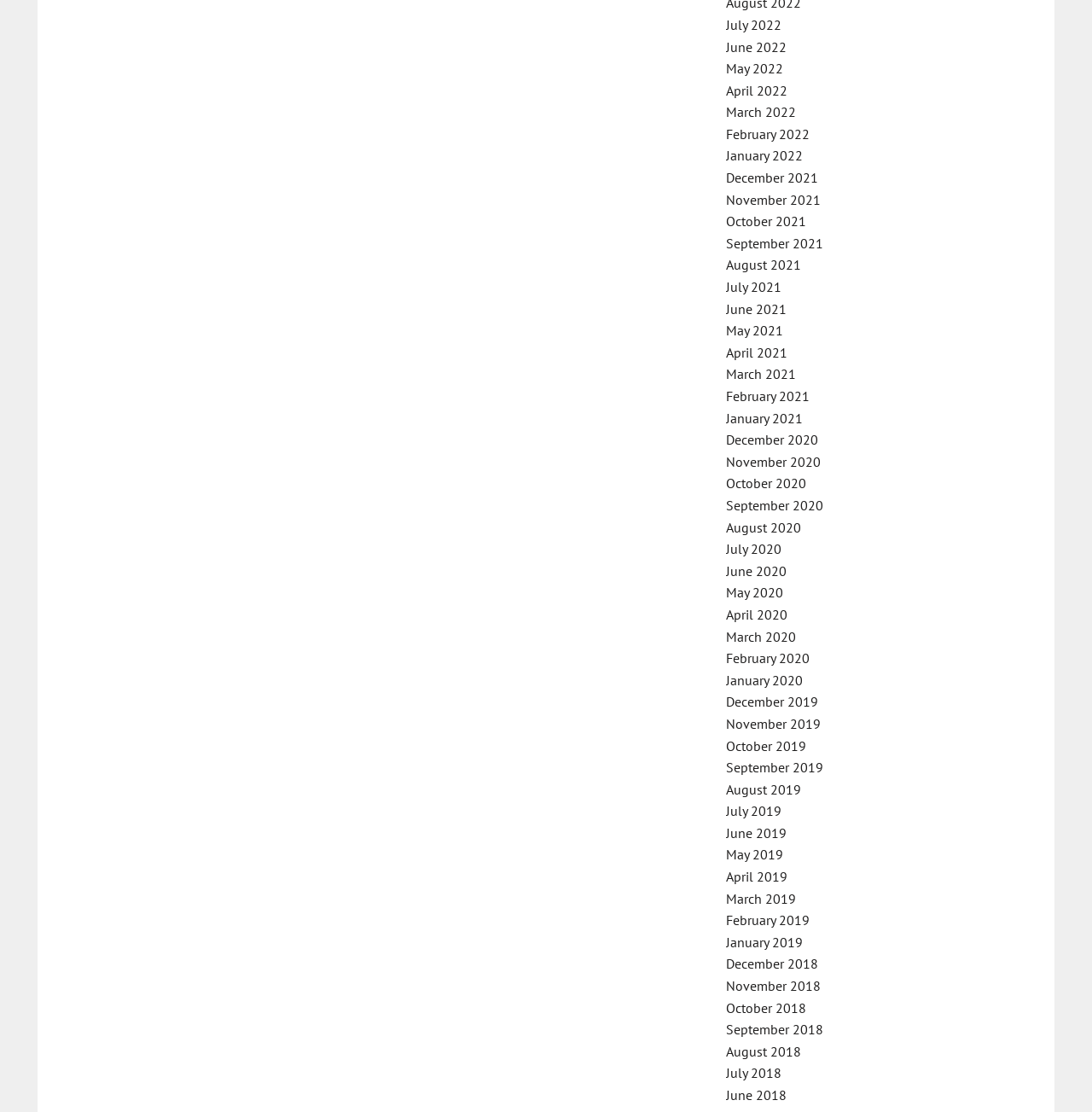Is there a link for March 2019?
Please use the visual content to give a single word or phrase answer.

Yes